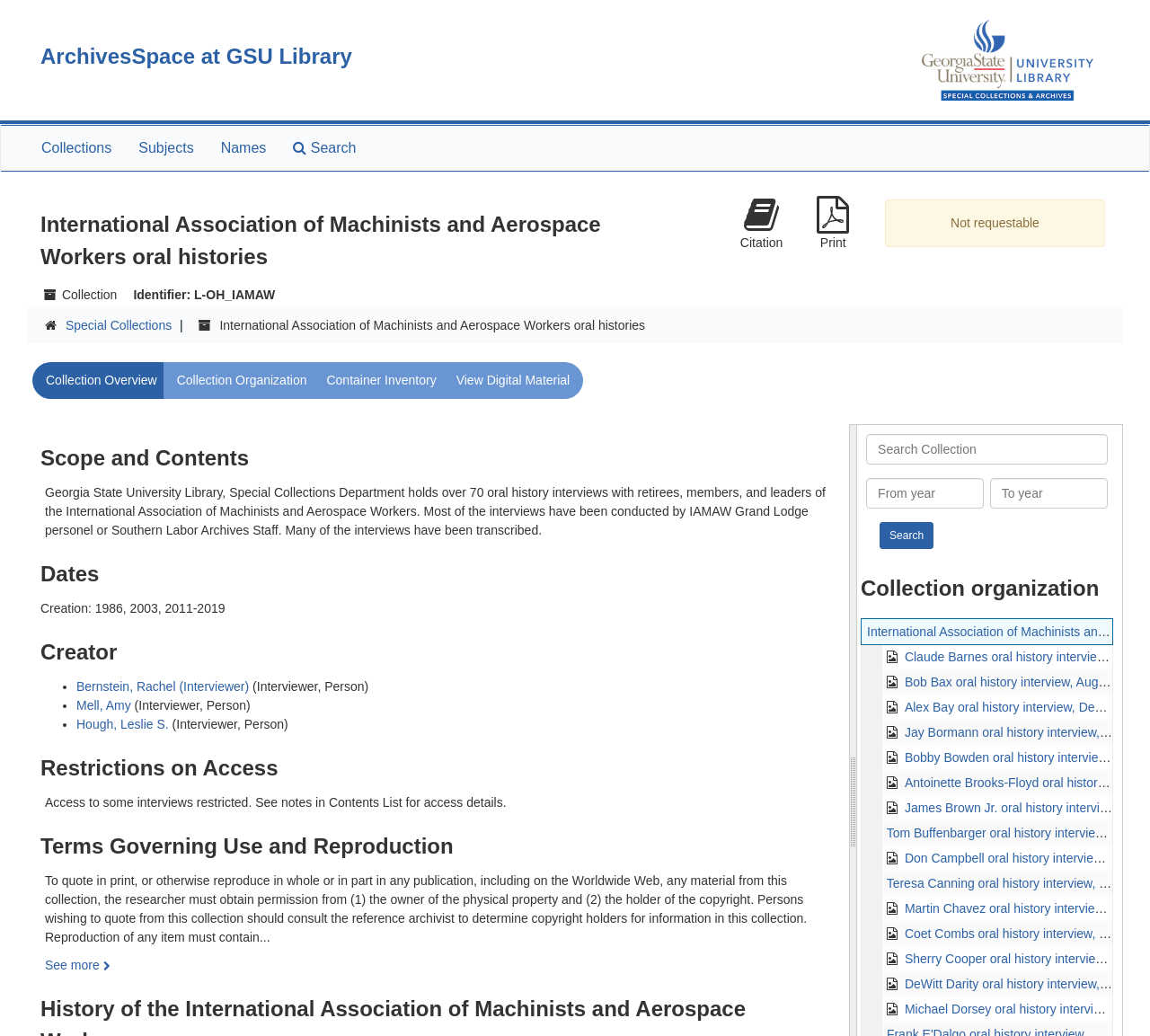Determine the bounding box coordinates of the section to be clicked to follow the instruction: "Search Collection". The coordinates should be given as four float numbers between 0 and 1, formatted as [left, top, right, bottom].

[0.765, 0.504, 0.812, 0.53]